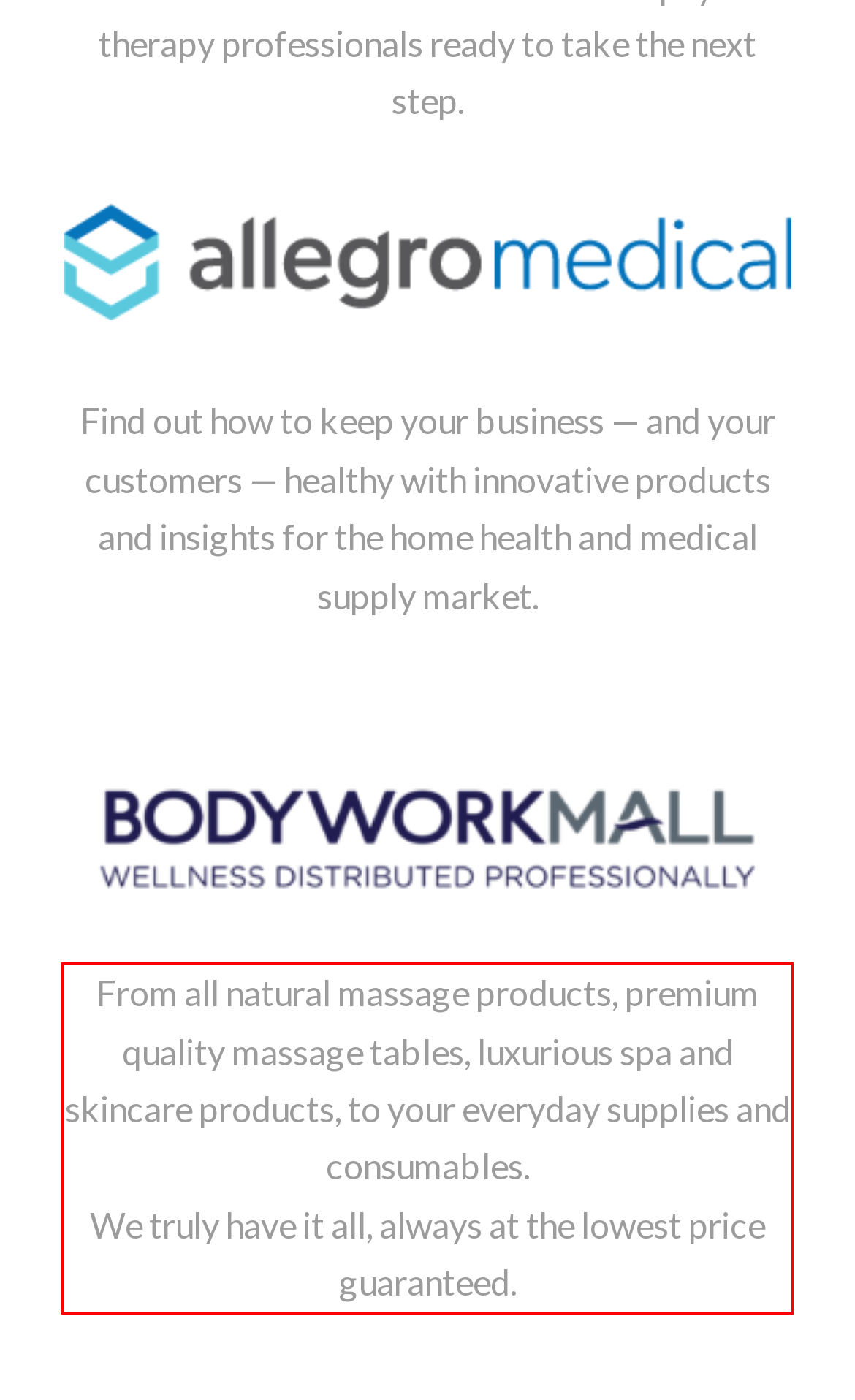Analyze the red bounding box in the provided webpage screenshot and generate the text content contained within.

From all natural massage products, premium quality massage tables, luxurious spa and skincare products, to your everyday supplies and consumables. We truly have it all, always at the lowest price guaranteed.